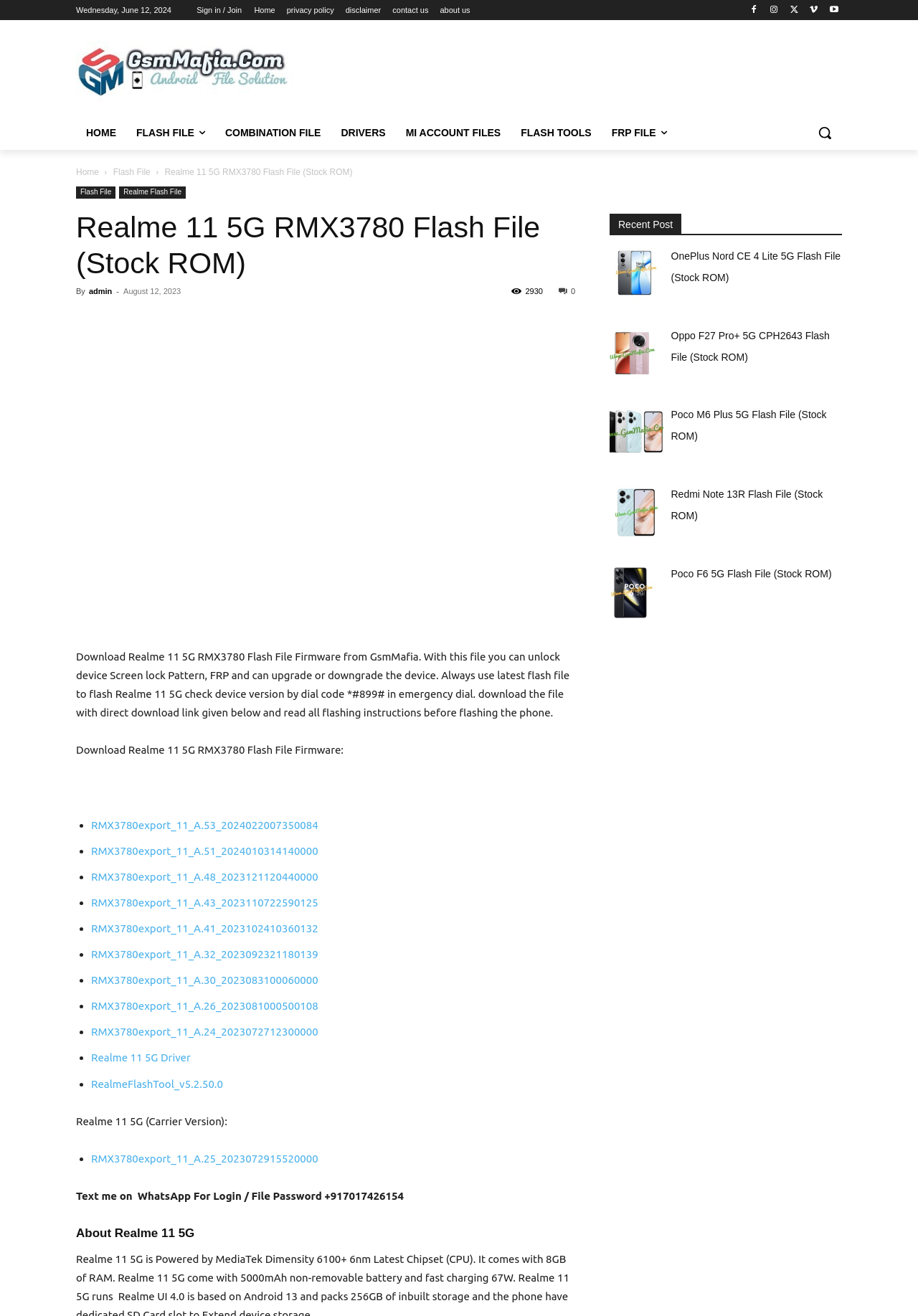Find the bounding box coordinates of the area to click in order to follow the instruction: "Click on the 'Download Realme 11 5G RMX3780 Flash File Firmware' link".

[0.099, 0.622, 0.347, 0.631]